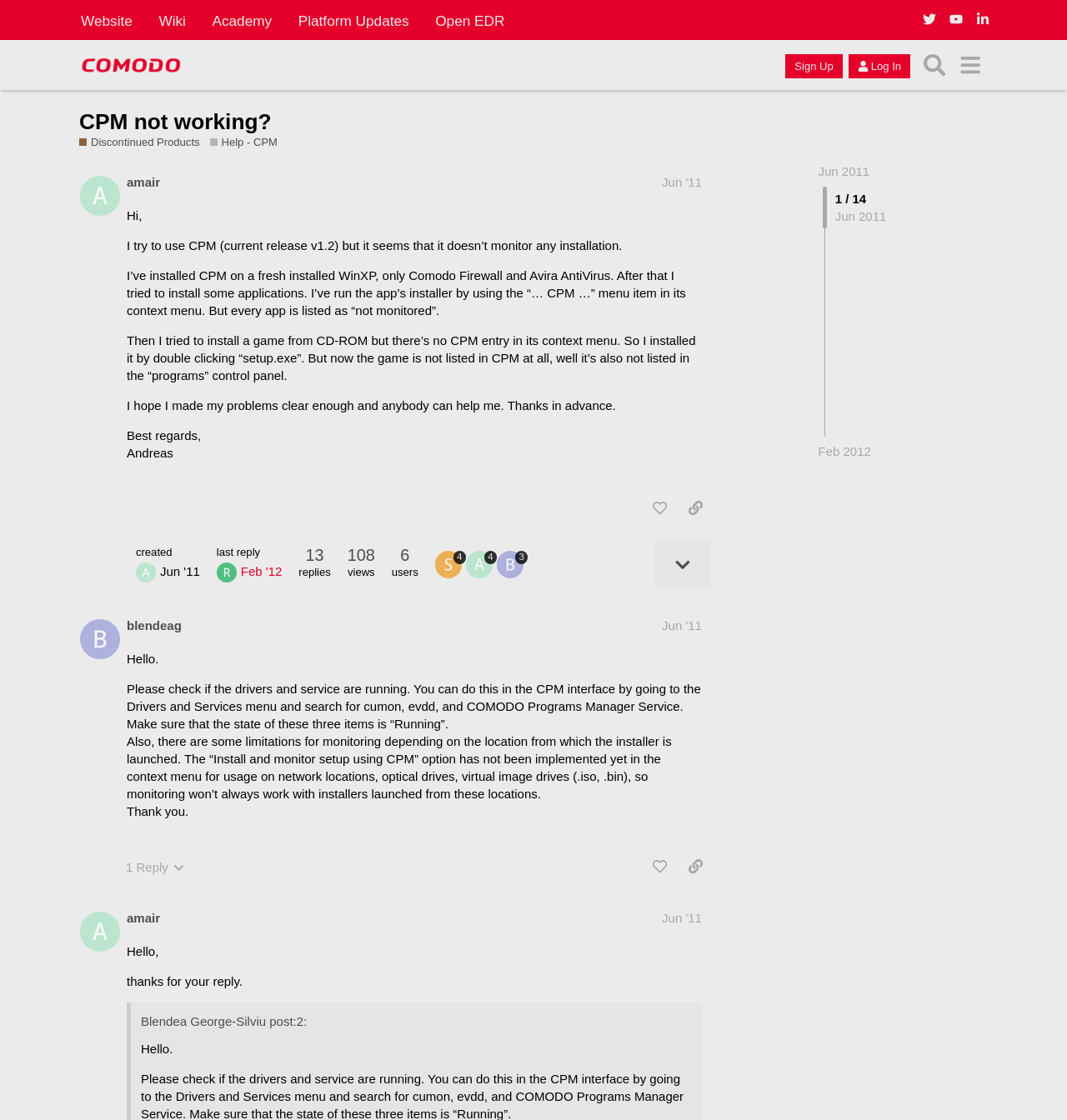Identify the bounding box coordinates of the clickable region required to complete the instruction: "Go to the Comodo Forum homepage". The coordinates should be given as four float numbers within the range of 0 and 1, i.e., [left, top, right, bottom].

[0.074, 0.043, 0.172, 0.073]